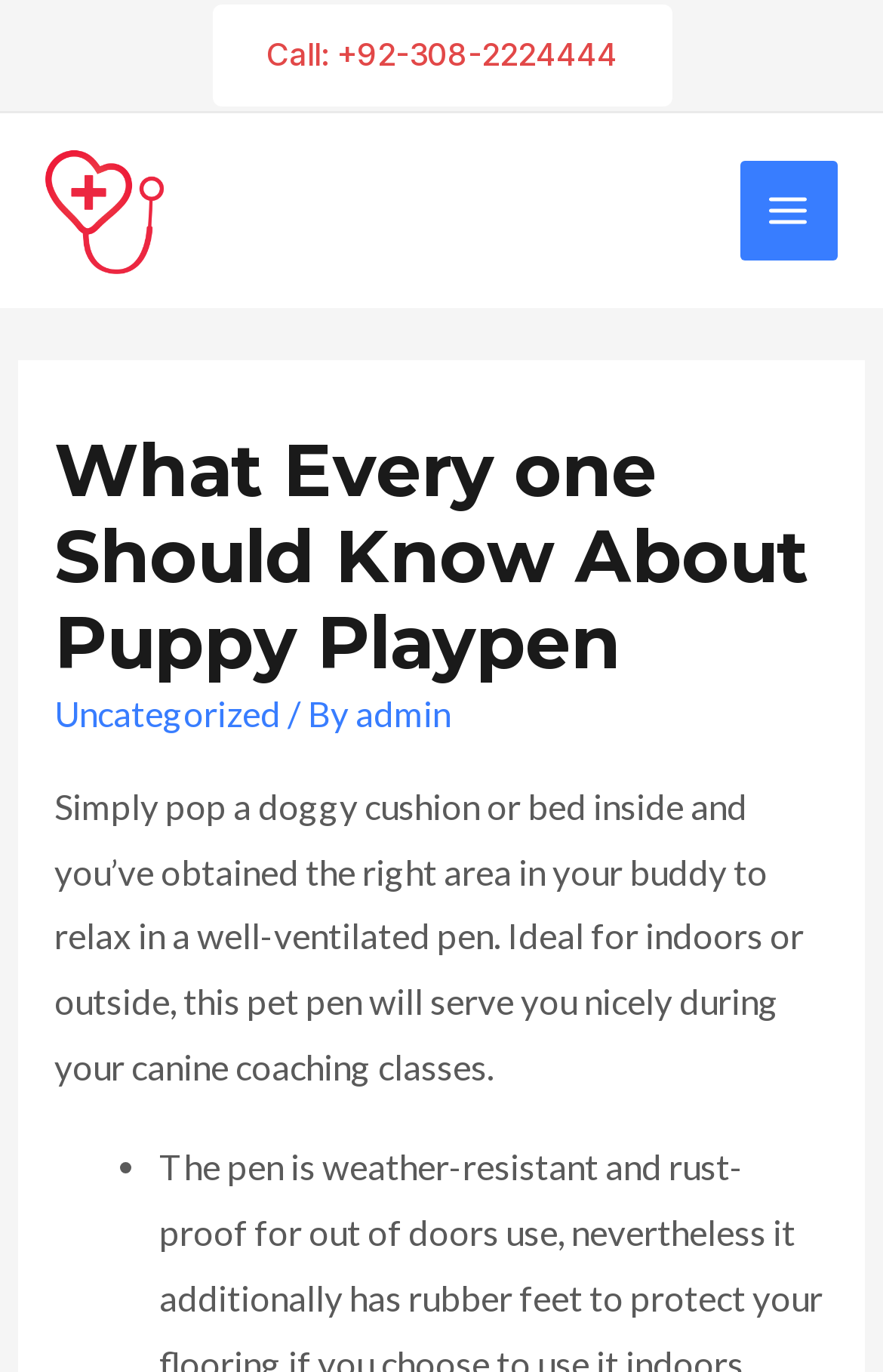Answer the question in a single word or phrase:
What is the purpose of the pet pen?

For indoors or outside